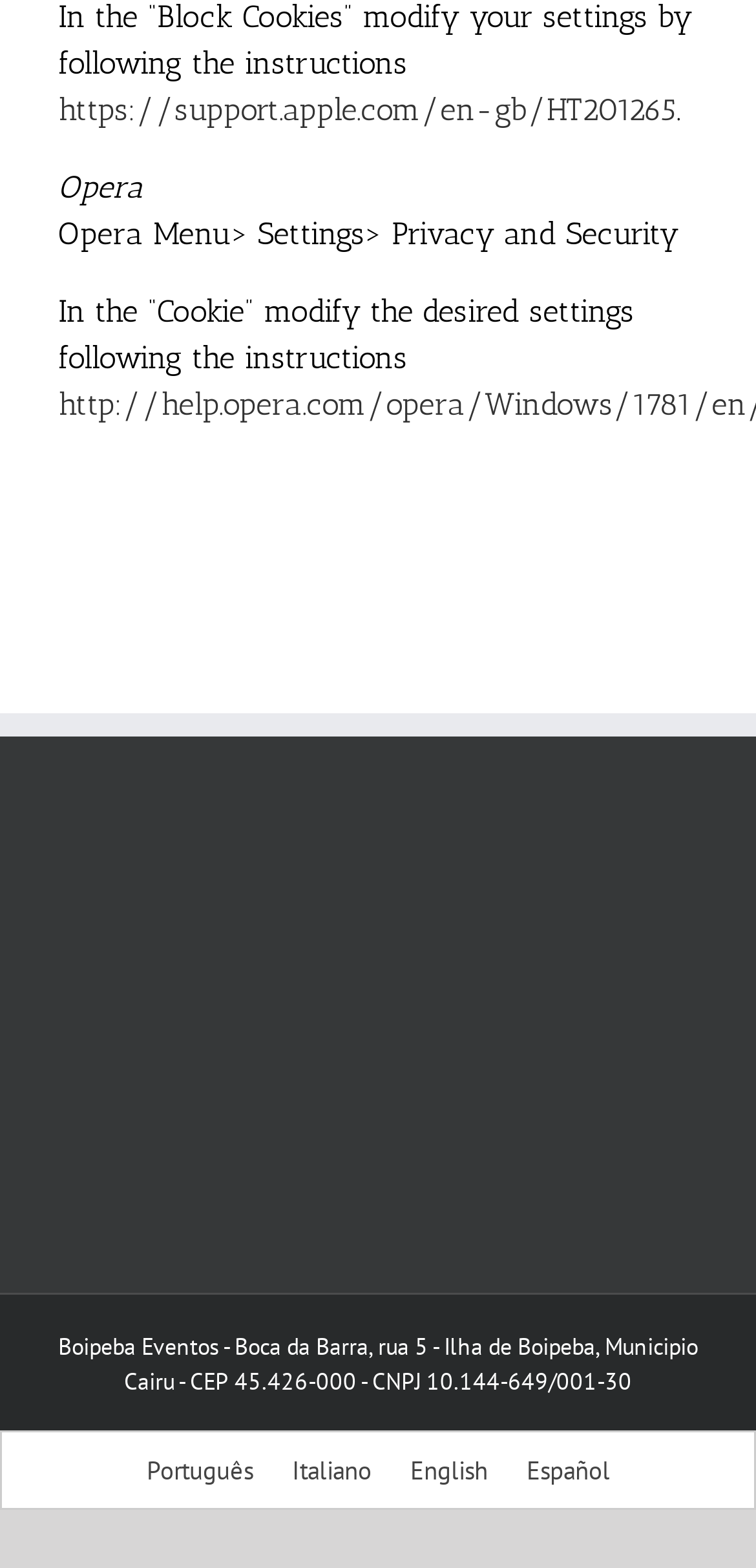Using the description: "Italiano", determine the UI element's bounding box coordinates. Ensure the coordinates are in the format of four float numbers between 0 and 1, i.e., [left, top, right, bottom].

[0.36, 0.922, 0.517, 0.953]